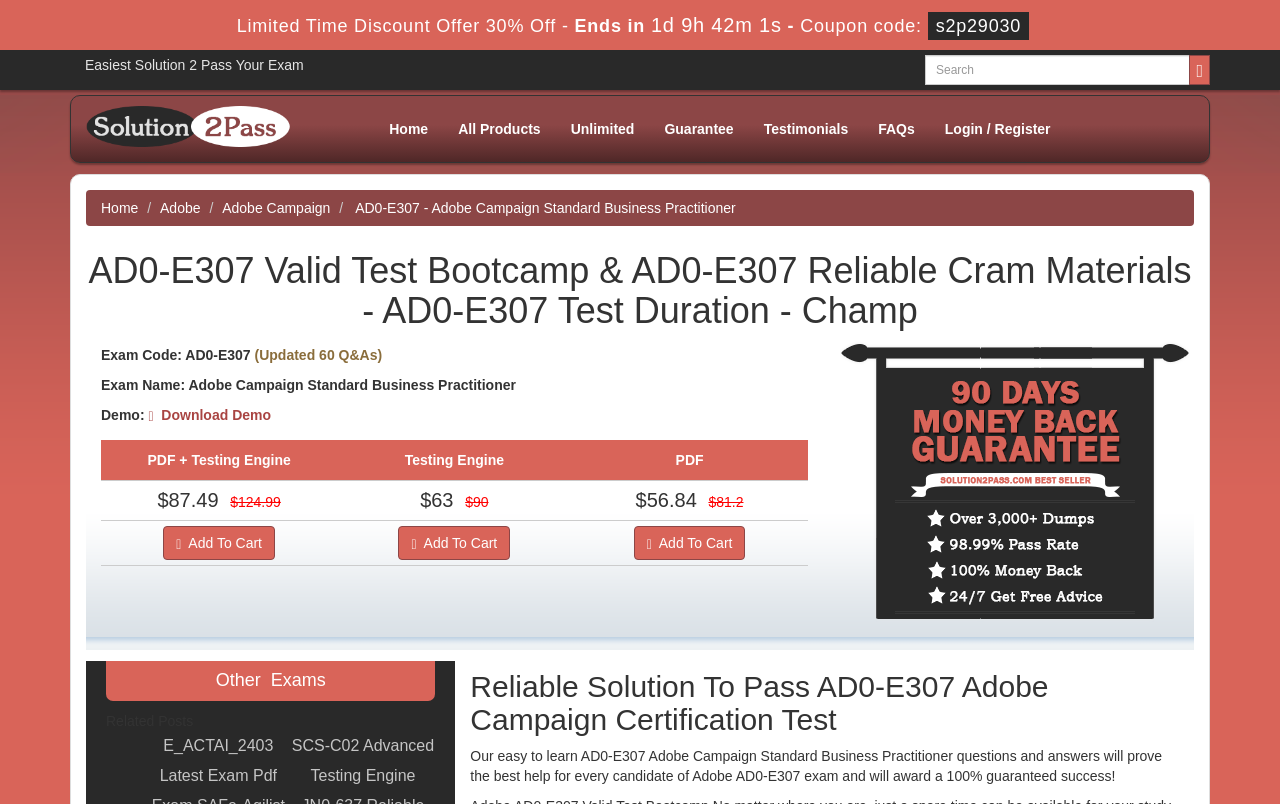Find the bounding box coordinates of the clickable element required to execute the following instruction: "View FAQs". Provide the coordinates as four float numbers between 0 and 1, i.e., [left, top, right, bottom].

[0.674, 0.141, 0.726, 0.18]